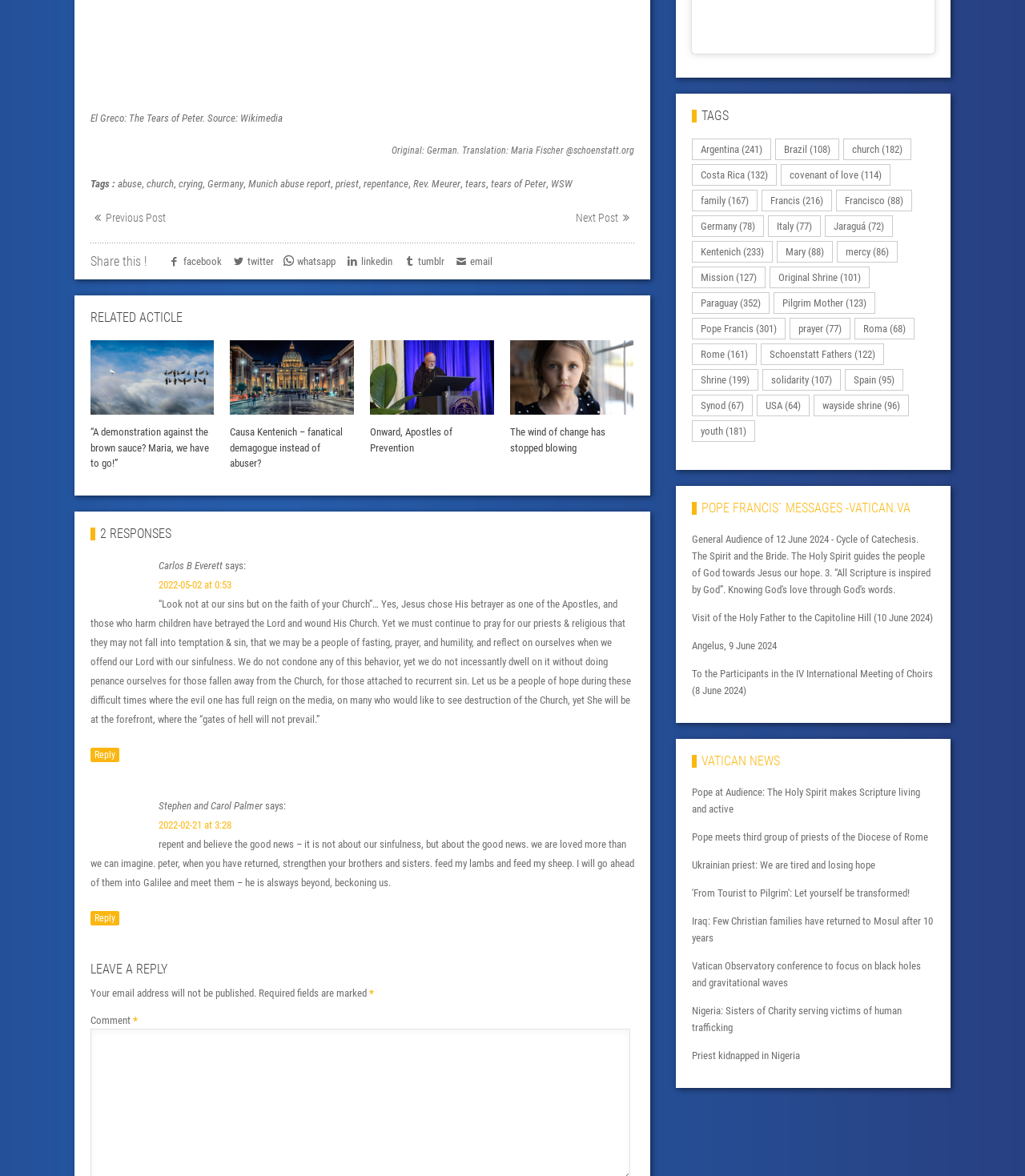Answer the question with a single word or phrase: 
How many responses are there to the article?

2